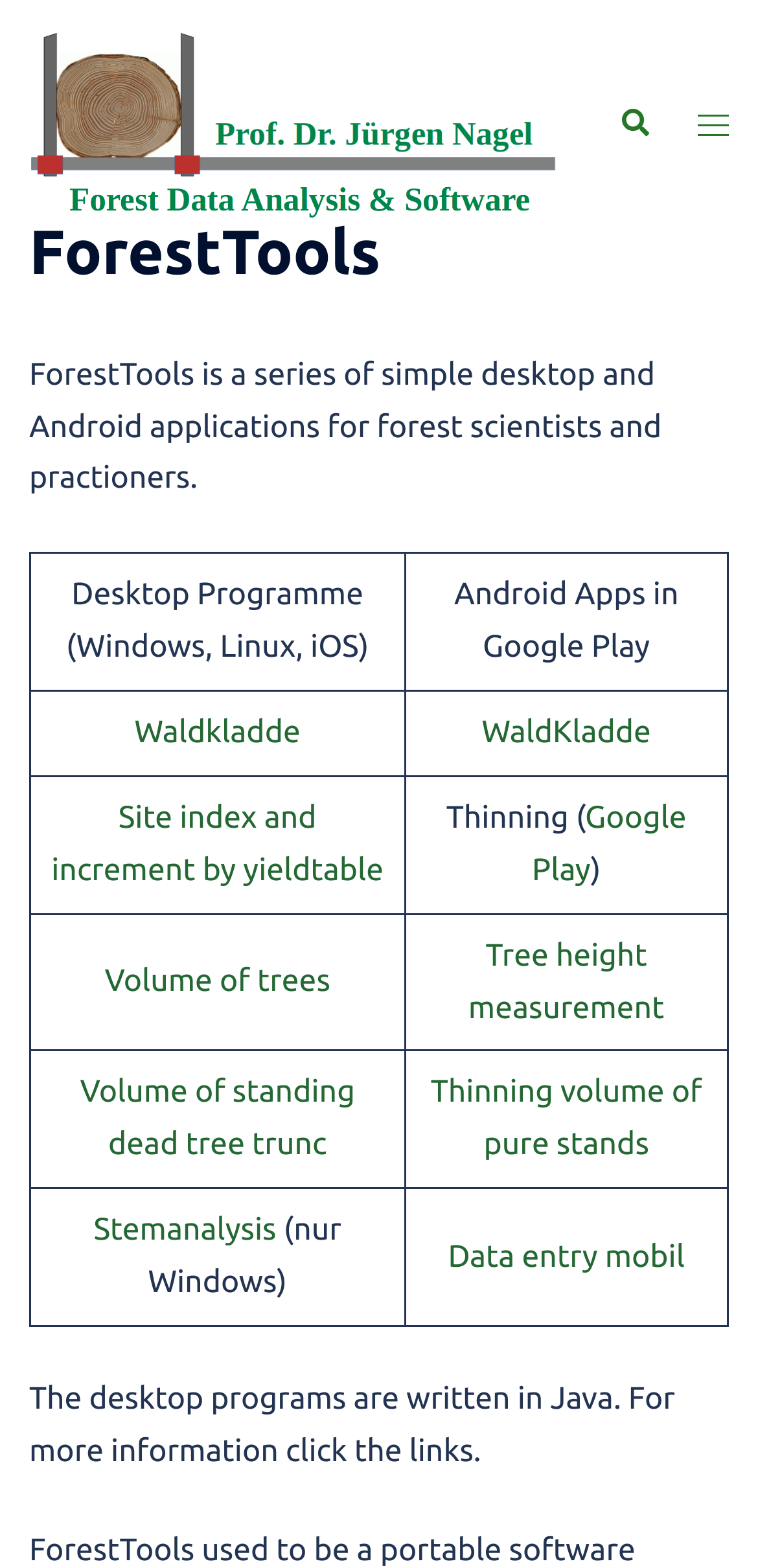Please locate the clickable area by providing the bounding box coordinates to follow this instruction: "Find out how to Save a Choking Baby".

None